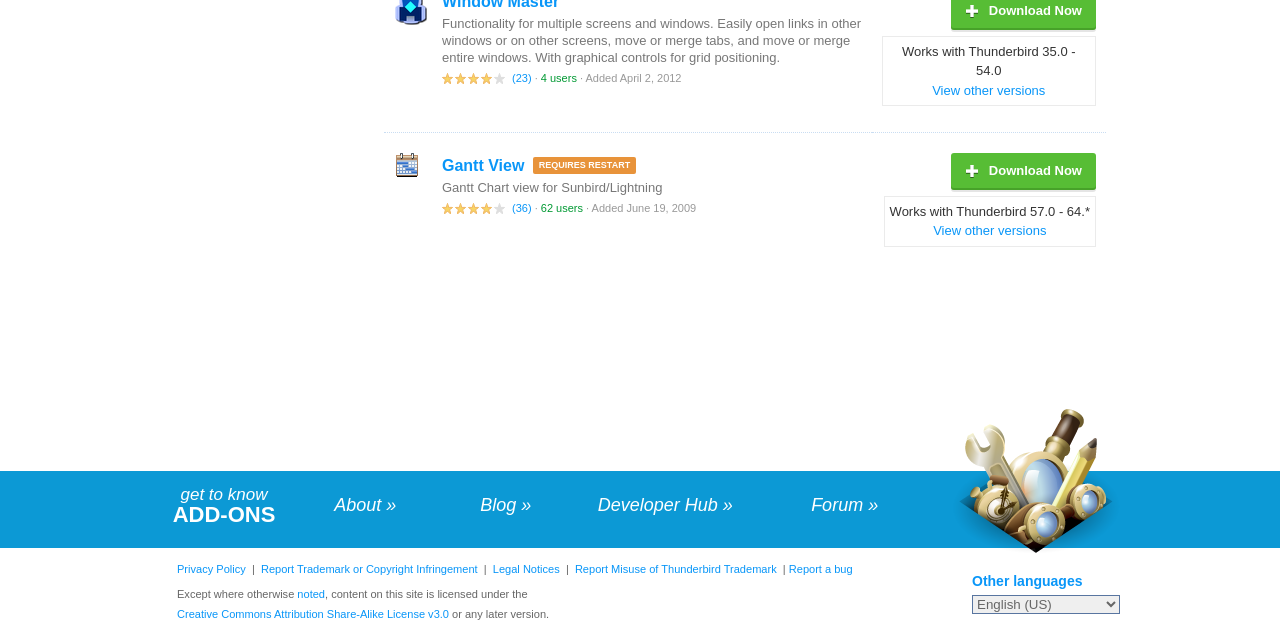Identify the bounding box for the given UI element using the description provided. Coordinates should be in the format (top-left x, top-left y, bottom-right x, bottom-right y) and must be between 0 and 1. Here is the description: Report Trademark or Copyright Infringement

[0.204, 0.88, 0.376, 0.898]